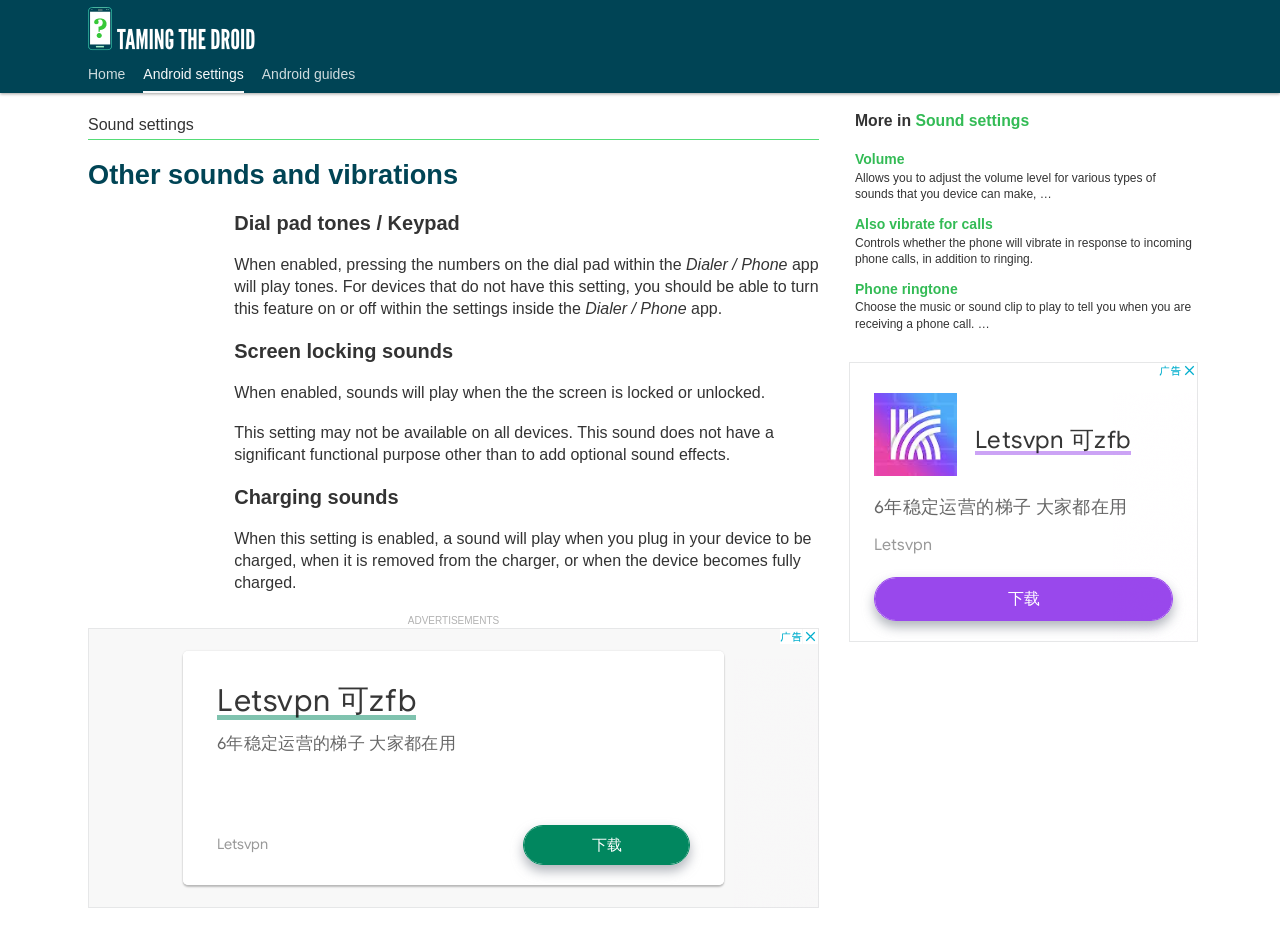Find the bounding box coordinates for the element that must be clicked to complete the instruction: "Select 'Phone ringtone'". The coordinates should be four float numbers between 0 and 1, indicated as [left, top, right, bottom].

[0.668, 0.303, 0.748, 0.321]